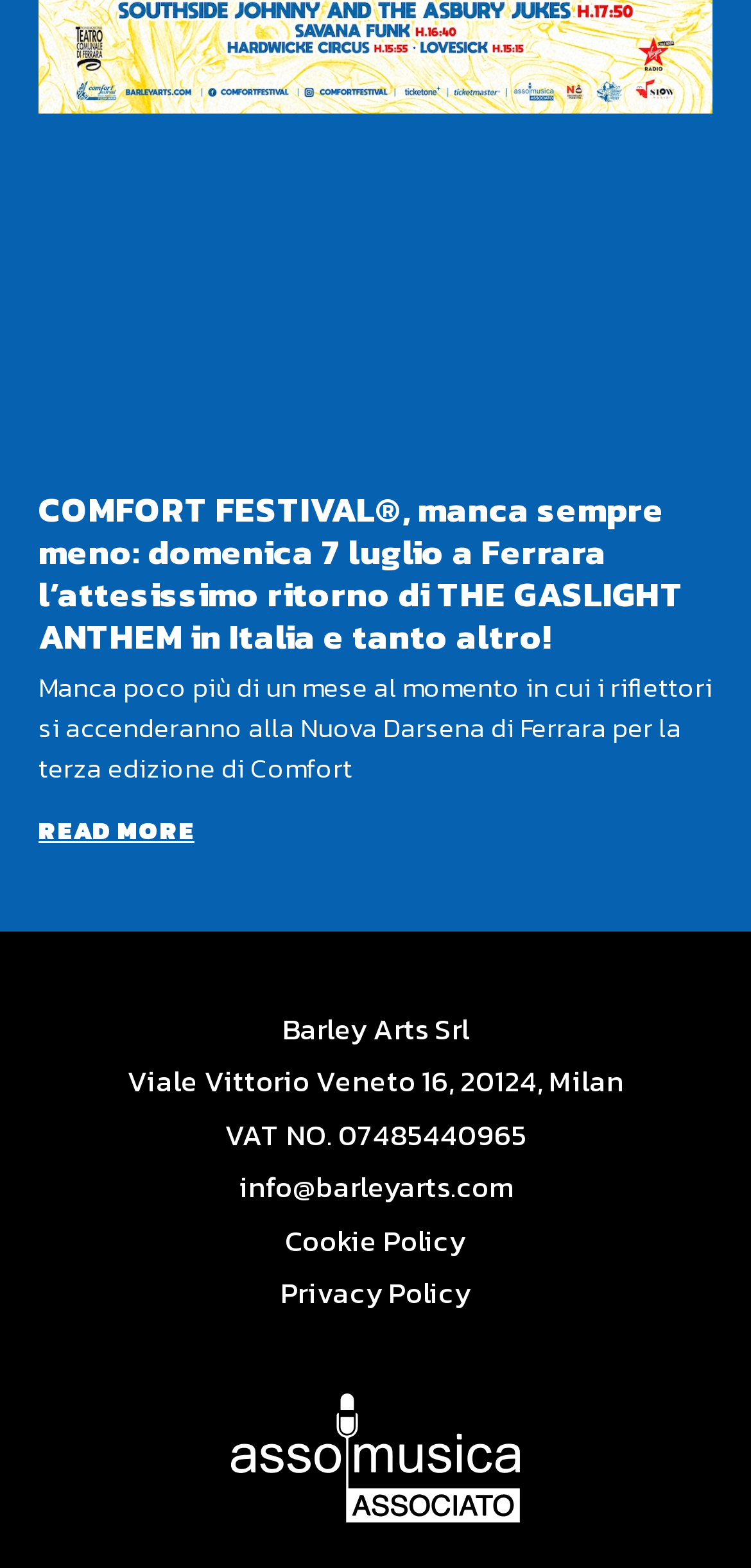What is the email address at the bottom of the page?
Using the image, elaborate on the answer with as much detail as possible.

The email address can be found at the bottom of the webpage, in a link element that reads 'info@barleyarts.com'.